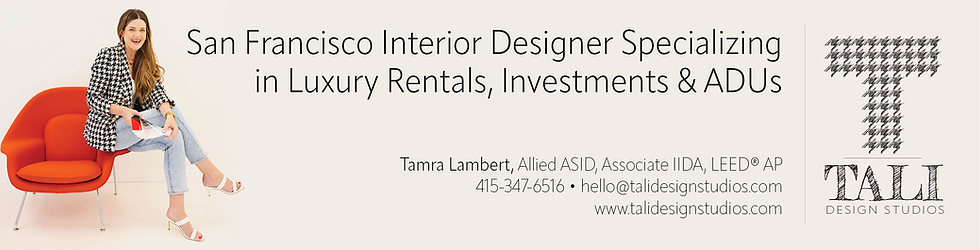Give a detailed account of everything present in the image.

The image features a professional interior designer, Tamra Lambert, who is situated on a vibrant orange chair, exuding a welcoming and approachable demeanor. Dressed in stylish attire, she embodies the essence of contemporary design, making her the perfect representative for her brand, TALI Design Studios. The accompanying text highlights her expertise as a San Francisco interior designer, specializing in luxury rentals, investments, and accessory dwelling units (ADUs). Additionally, her credentials are noted, including her affiliation with ASID, IIDA, and holding the LEED® AP designation. Contact information for personalized design services is provided, reinforcing her commitment to client satisfaction and innovative design solutions. The overall aesthetic combines professionalism with a modern flair, encapsulated in a sleek layout that promotes her distinctive brand identity.